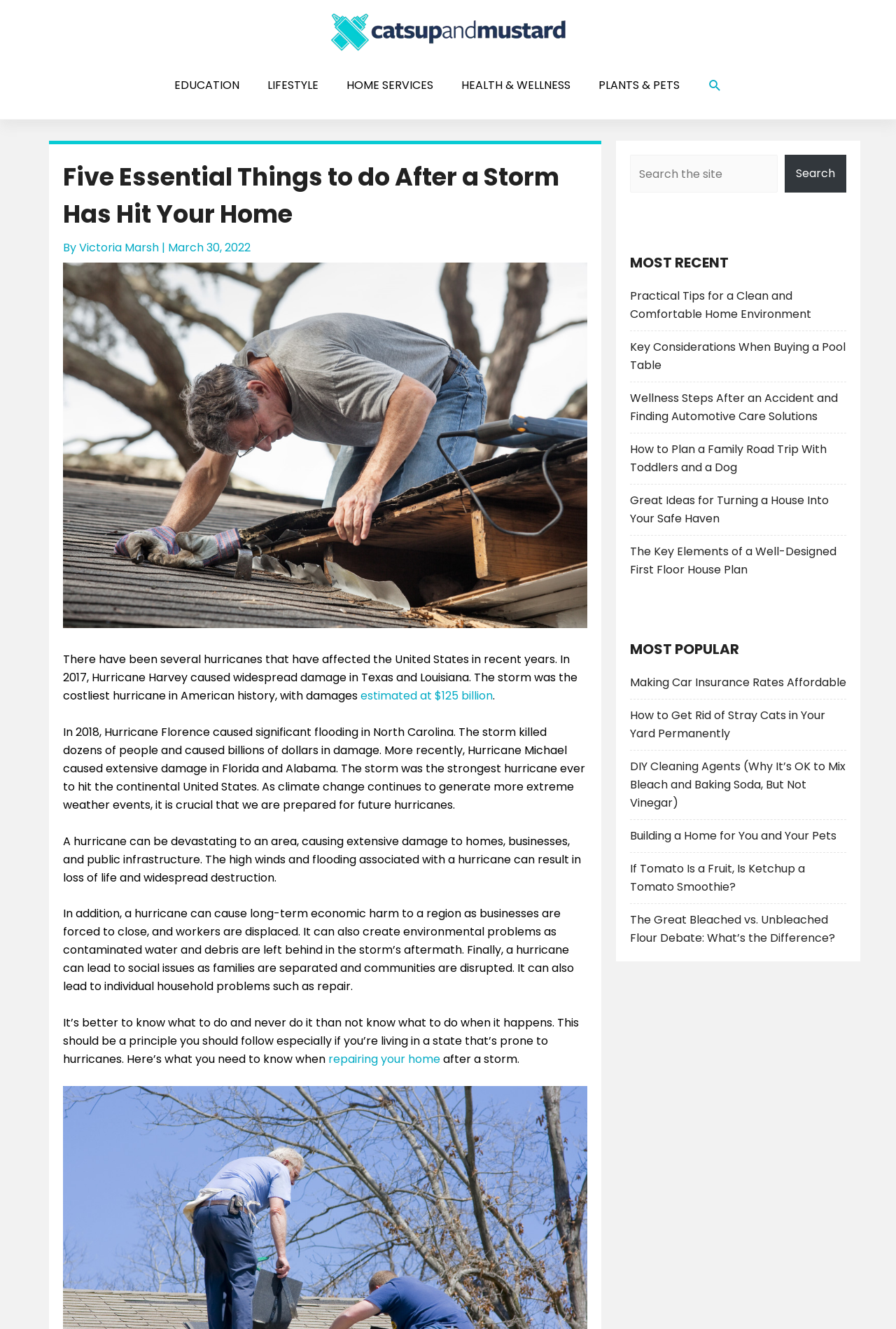Highlight the bounding box coordinates of the element you need to click to perform the following instruction: "Read the article 'How to Plan a Family Road Trip With Toddlers and a Dog'."

[0.703, 0.332, 0.923, 0.358]